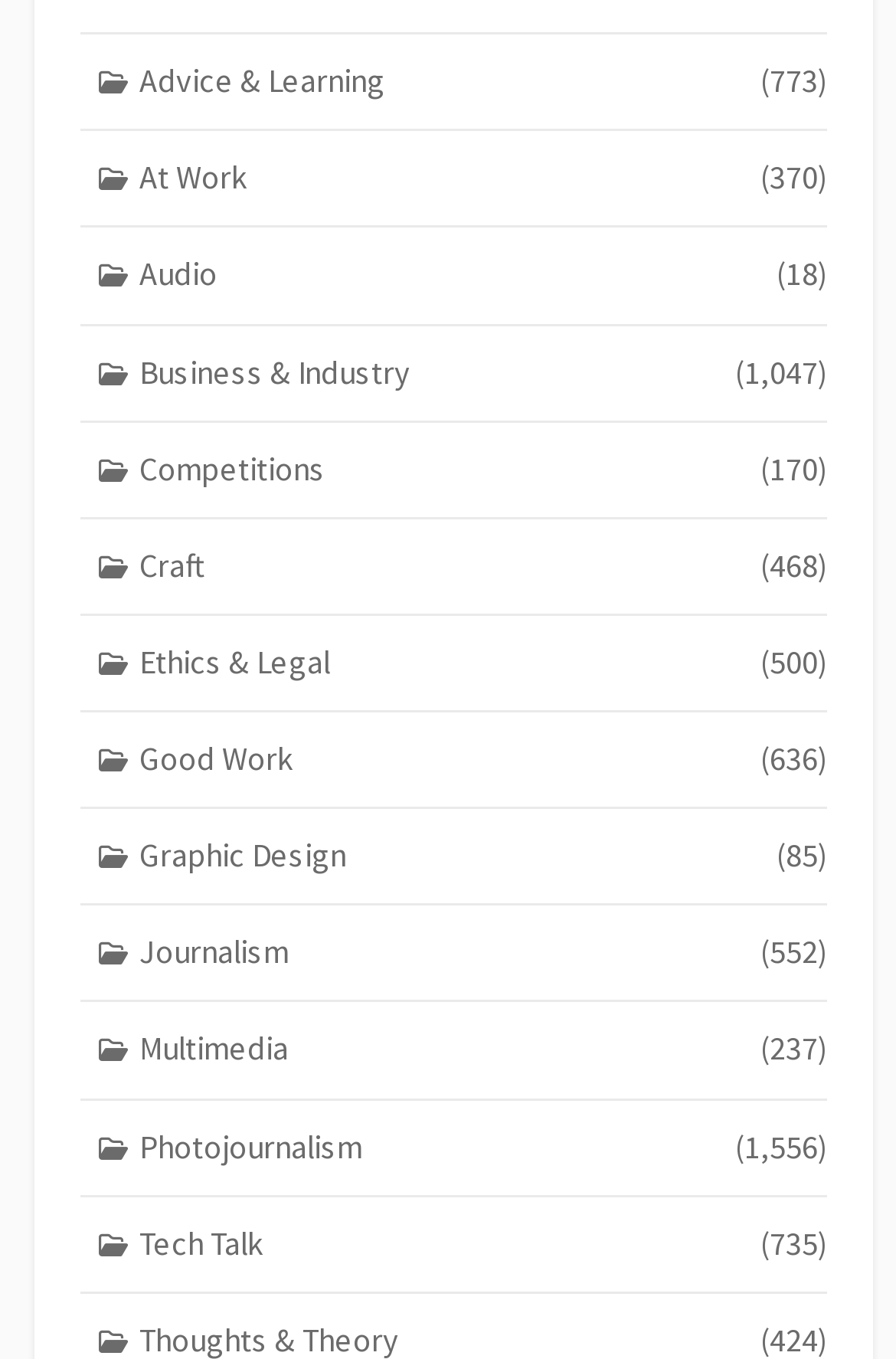Given the element description "At Work (370)" in the screenshot, predict the bounding box coordinates of that UI element.

[0.09, 0.097, 0.923, 0.168]